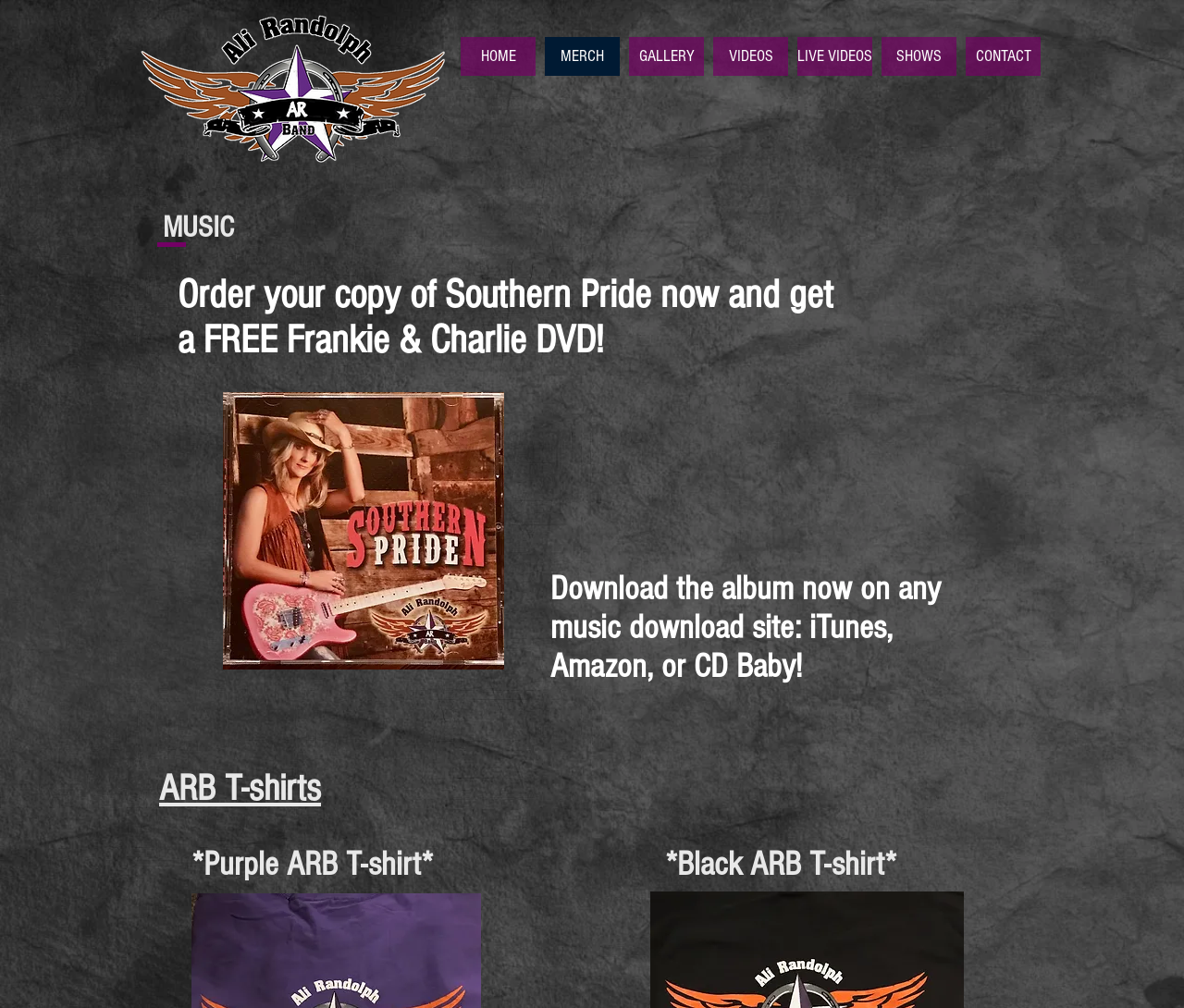Answer the question briefly using a single word or phrase: 
How many navigation links are there?

7